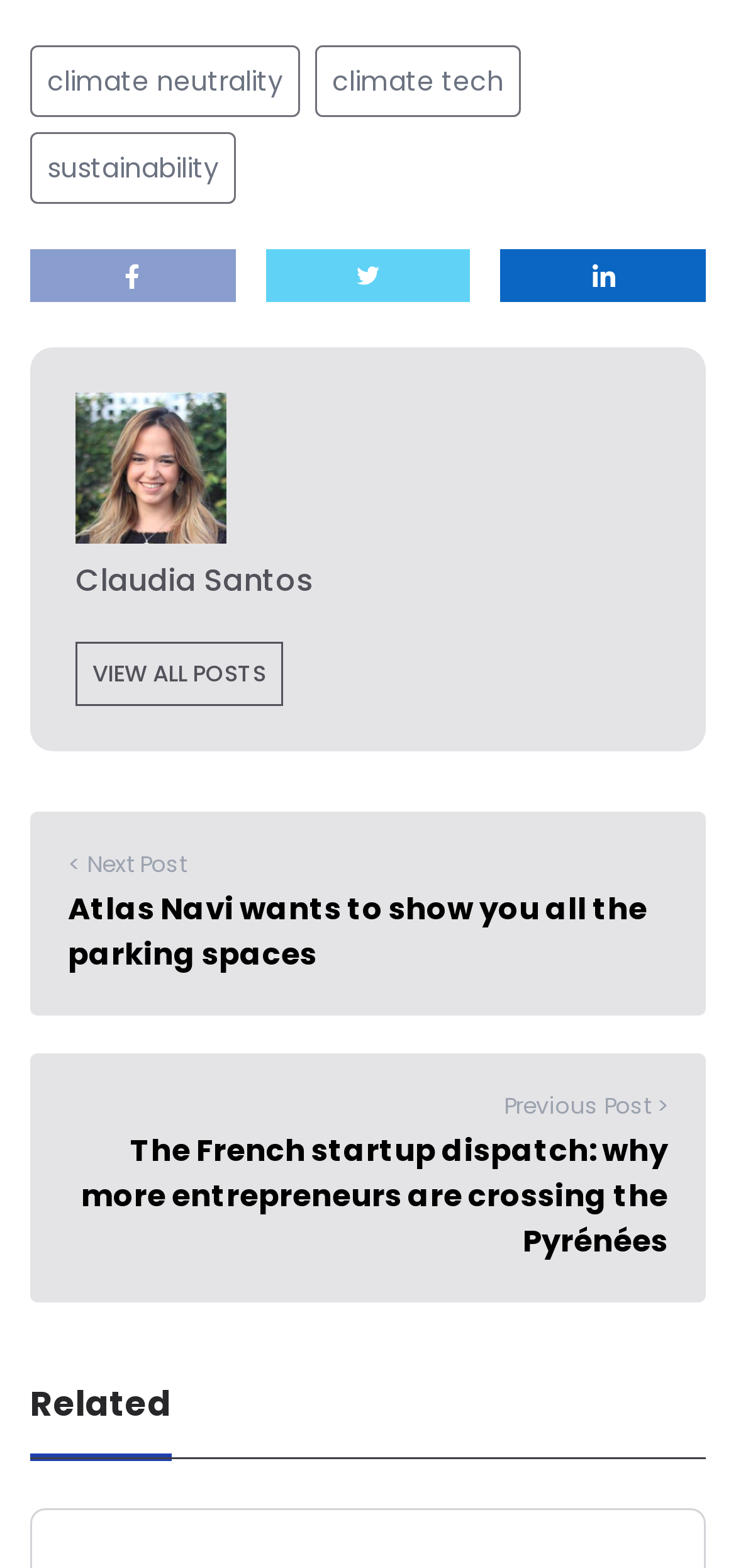Could you locate the bounding box coordinates for the section that should be clicked to accomplish this task: "View related posts".

[0.041, 0.879, 0.233, 0.932]